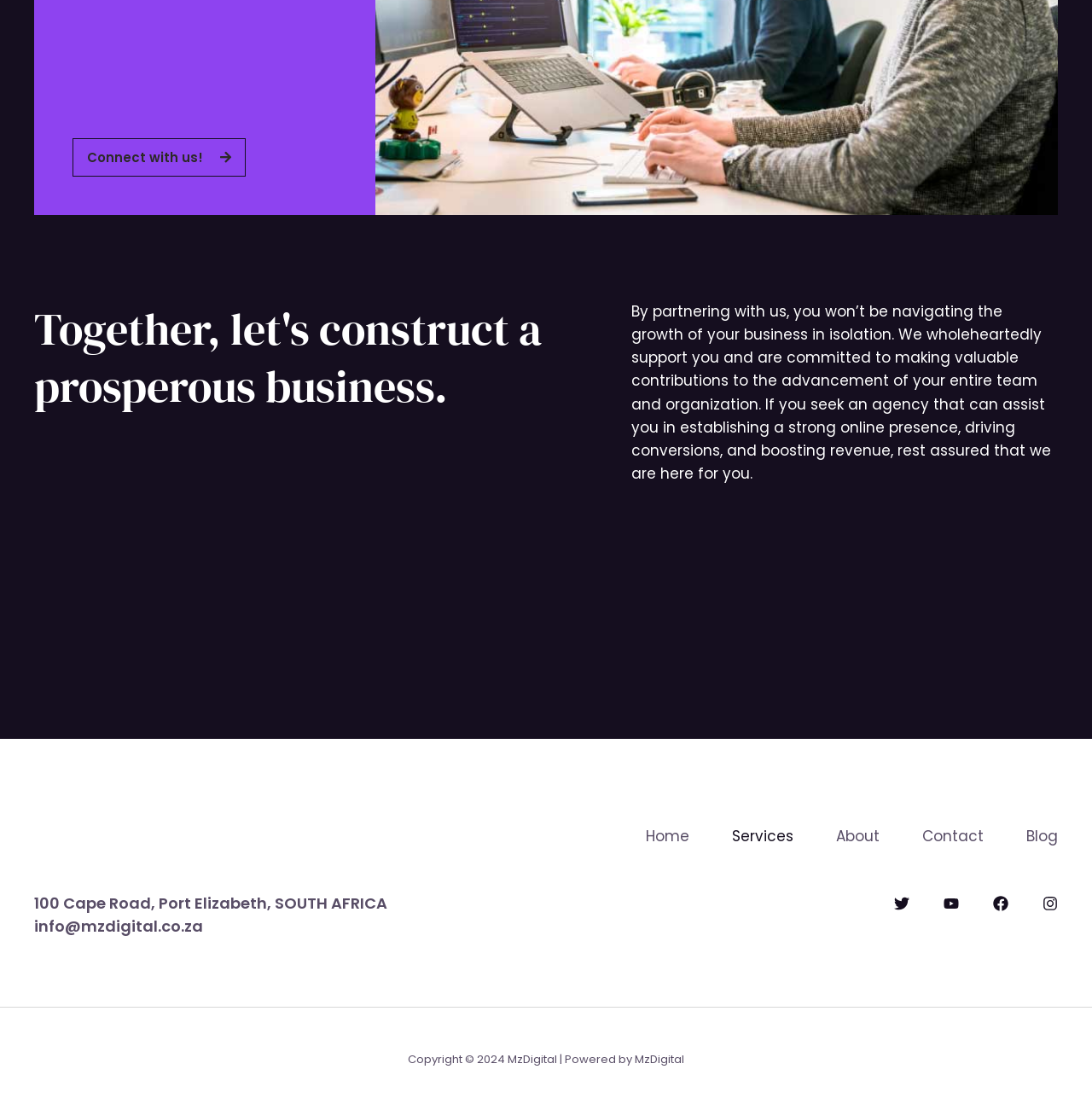Please identify the bounding box coordinates of the region to click in order to complete the task: "go to home page". The coordinates must be four float numbers between 0 and 1, specified as [left, top, right, bottom].

None